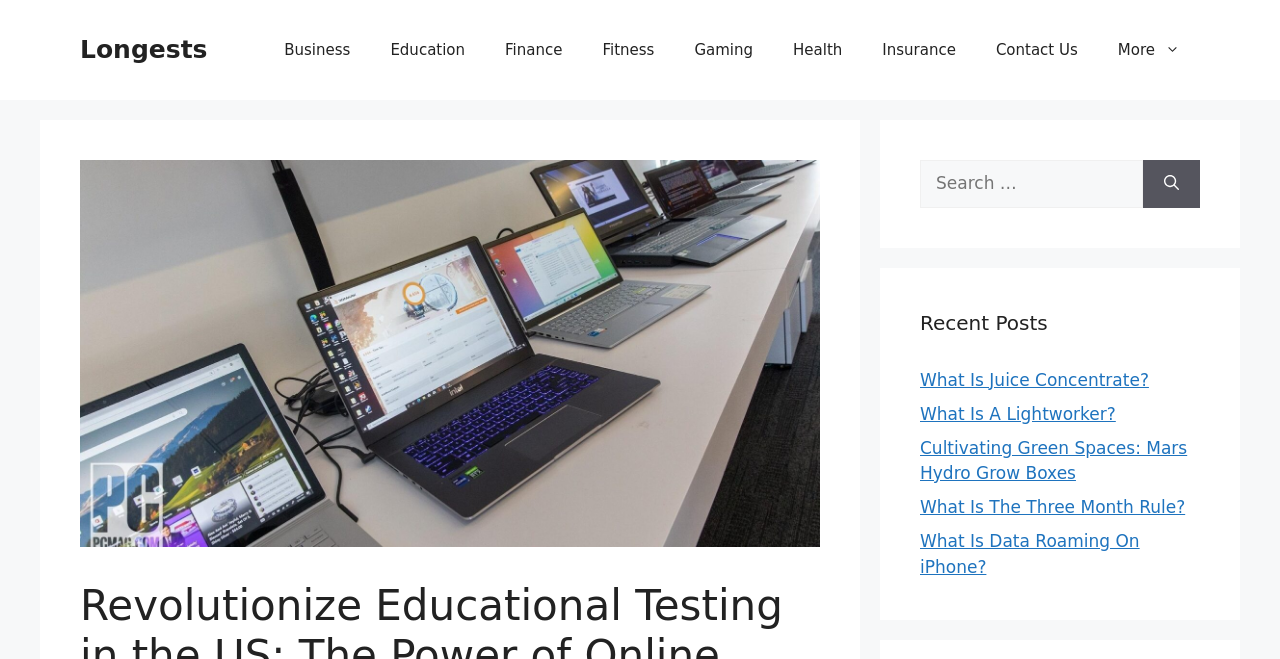Can you specify the bounding box coordinates of the area that needs to be clicked to fulfill the following instruction: "Search for something"?

[0.719, 0.243, 0.893, 0.315]